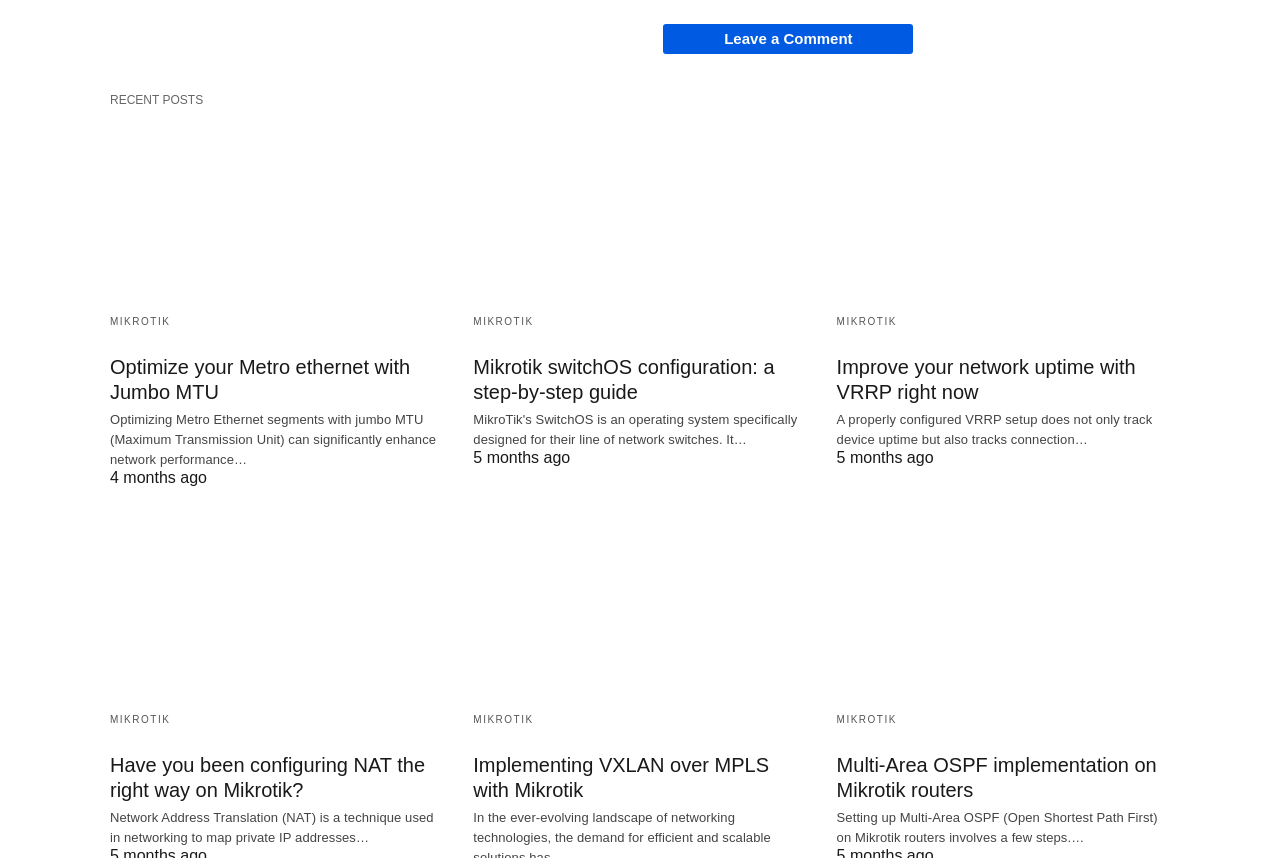Given the following UI element description: "Leave a Comment", find the bounding box coordinates in the webpage screenshot.

[0.518, 0.028, 0.714, 0.063]